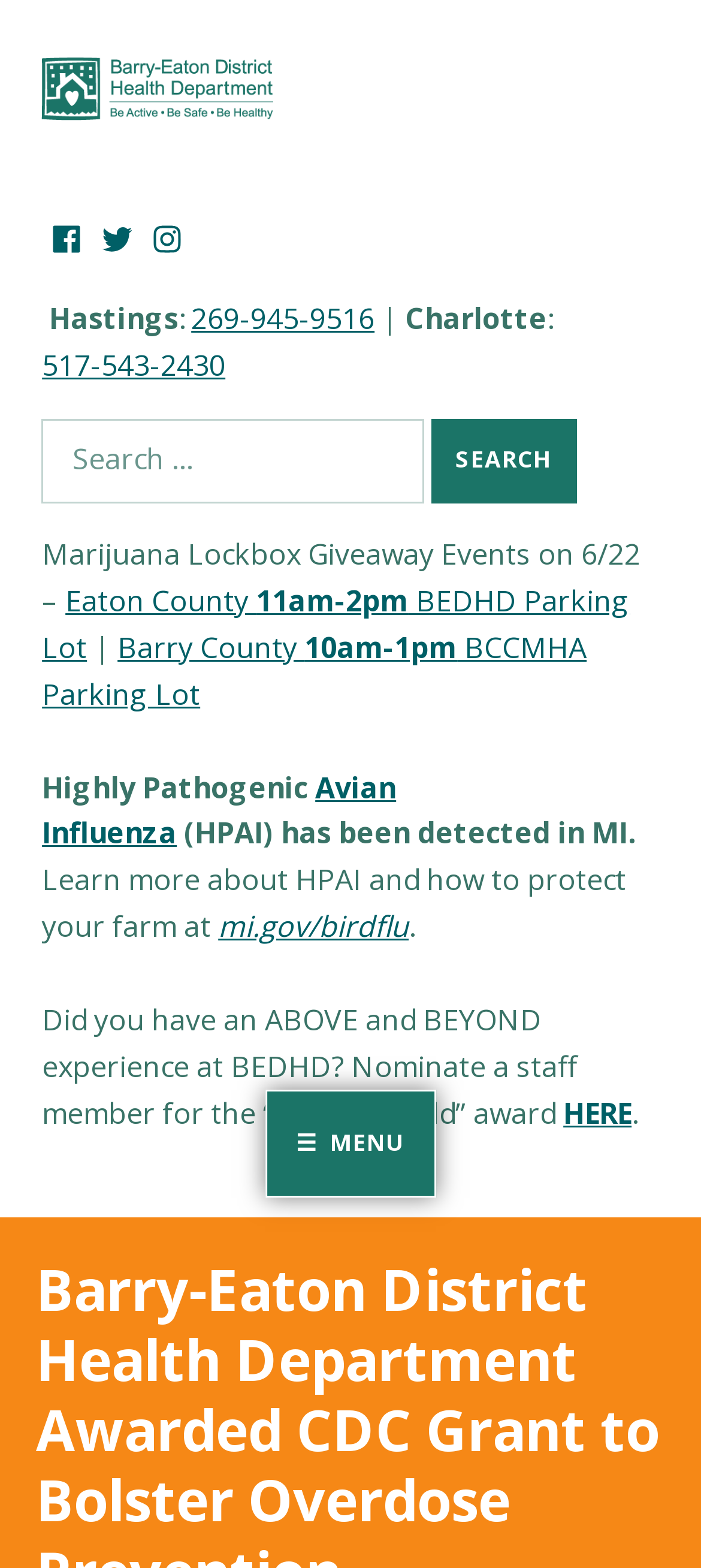What is the event on 6/22?
Can you give a detailed and elaborate answer to the question?

I found the answer by looking at the event announcement section, which mentions 'Marijuana Lockbox Giveaway Events on 6/22'.